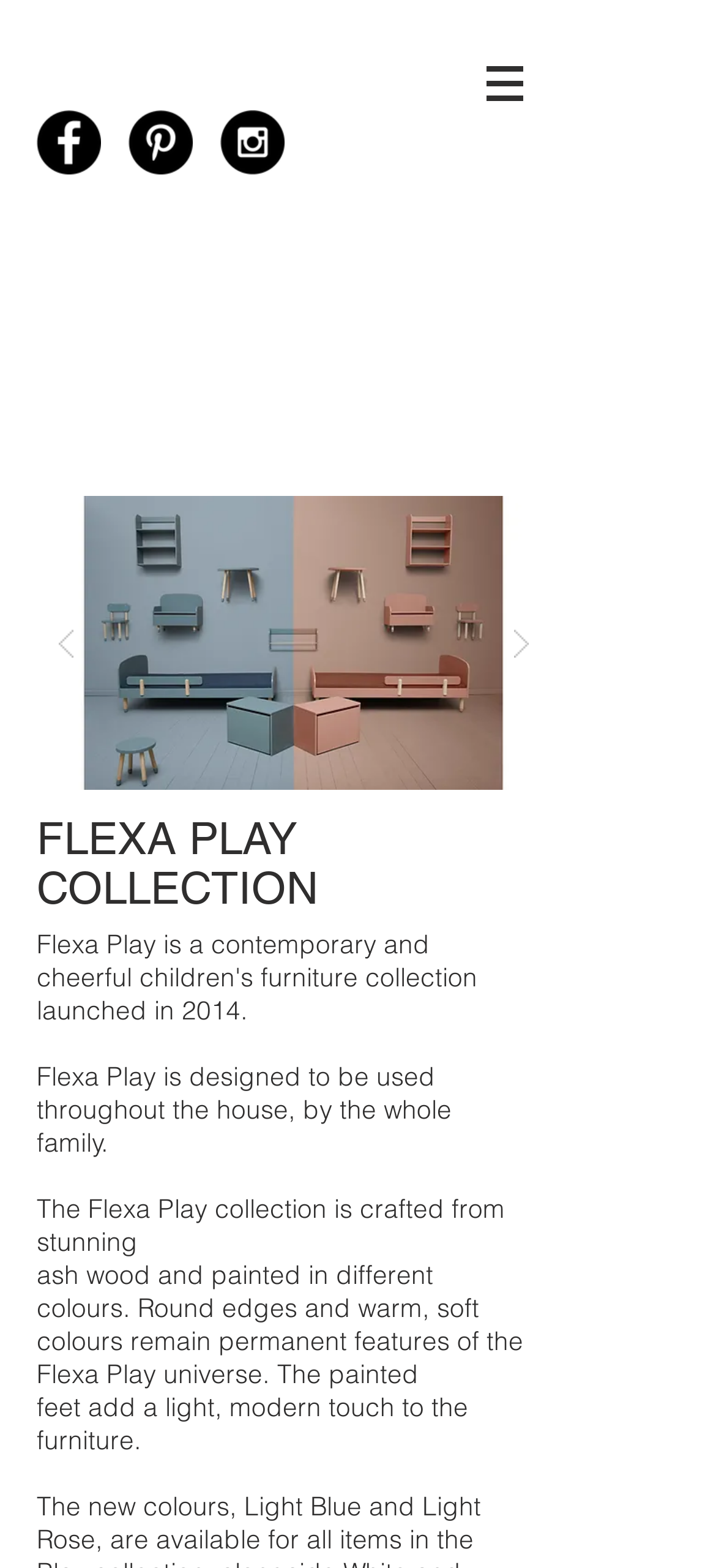Deliver a detailed narrative of the webpage's visual and textual elements.

The webpage is about the Flexa Play series by charlottehoncke. At the top left, there is a list of social media links, consisting of three links, positioned horizontally next to each other. 

On the top right, there is a navigation menu labeled "Site" with a button that has a popup menu. The button is accompanied by a small image.

Below the navigation menu, there is a slide show gallery that occupies most of the page. The gallery has two buttons, one on the left and one on the right, which are likely used for navigation. Within the gallery, there is a live region that announces updates to the user, and a button with a popup menu. The current slide is indicated by the text "1/28" on the right side of the gallery.

Below the gallery, there are three headings: "FLEXA PLAY", "COLLECTION", and two paragraphs of text that describe the Flexa Play collection. The text explains that the collection is designed for the whole family, crafted from ash wood, and painted in different colors with round edges and soft colors. The painted feet add a modern touch to the furniture.